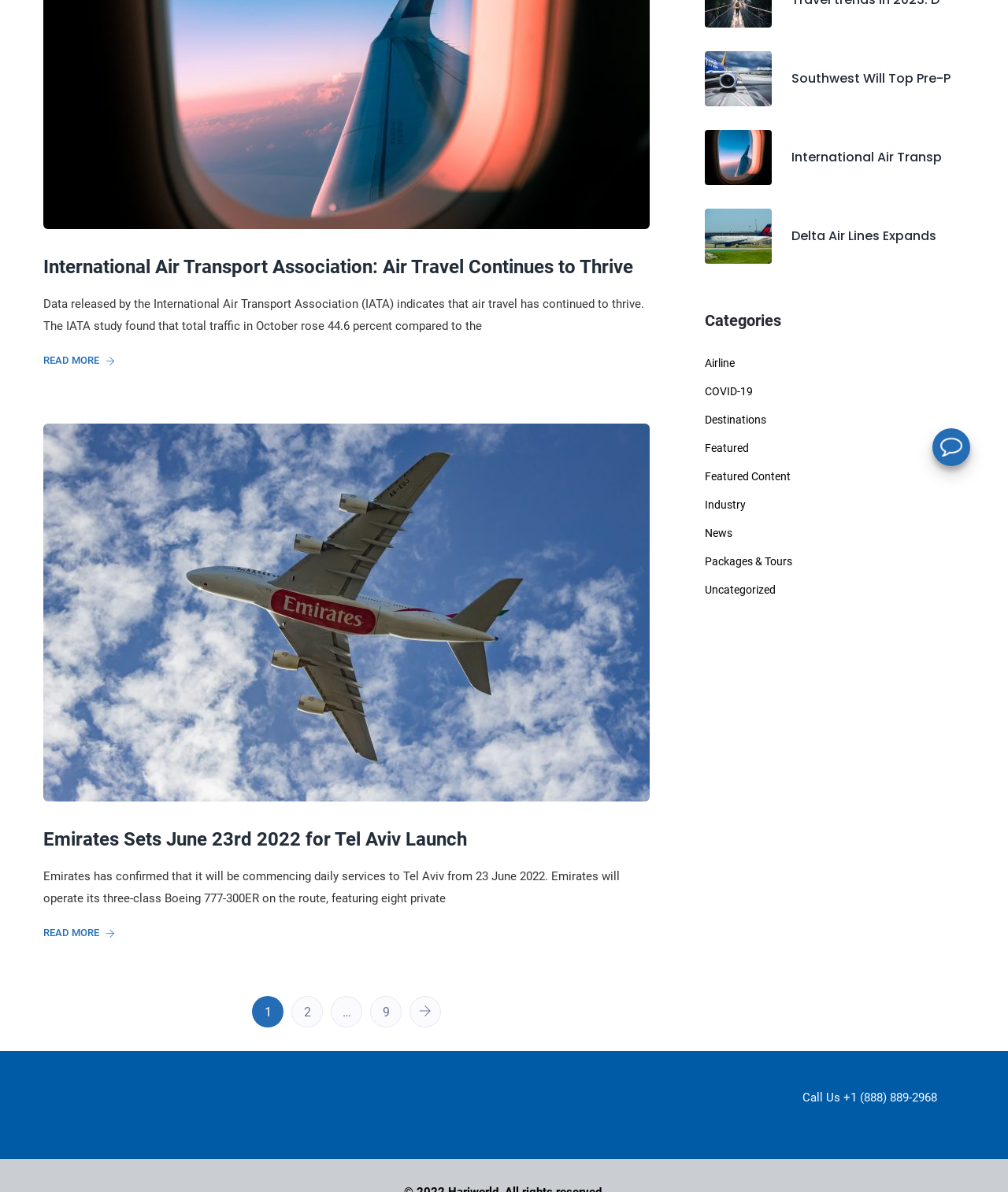Show the bounding box coordinates for the HTML element described as: "March 9, 2024".

None